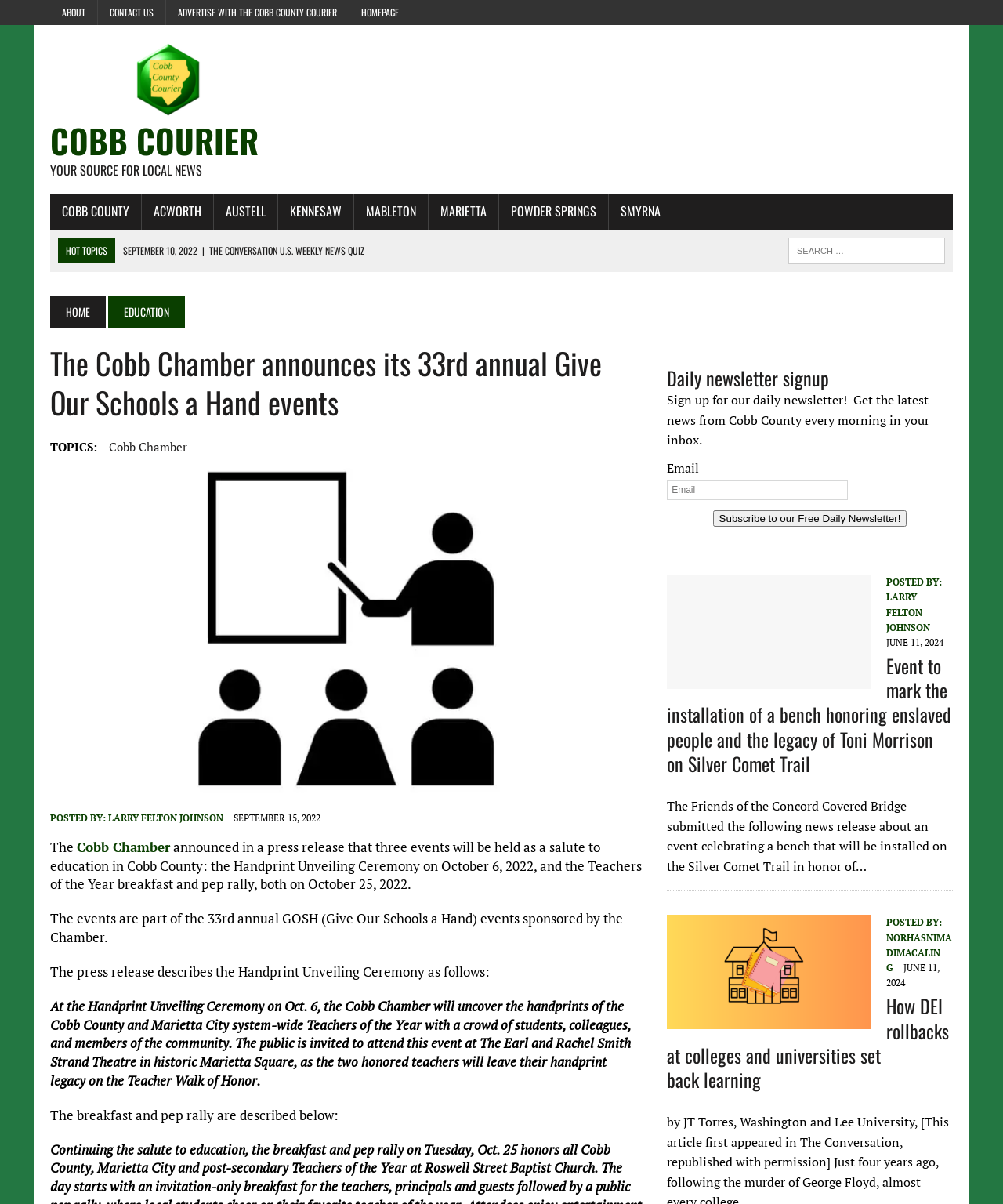Identify the bounding box coordinates of the region that should be clicked to execute the following instruction: "Subscribe to the daily newsletter".

[0.711, 0.424, 0.904, 0.437]